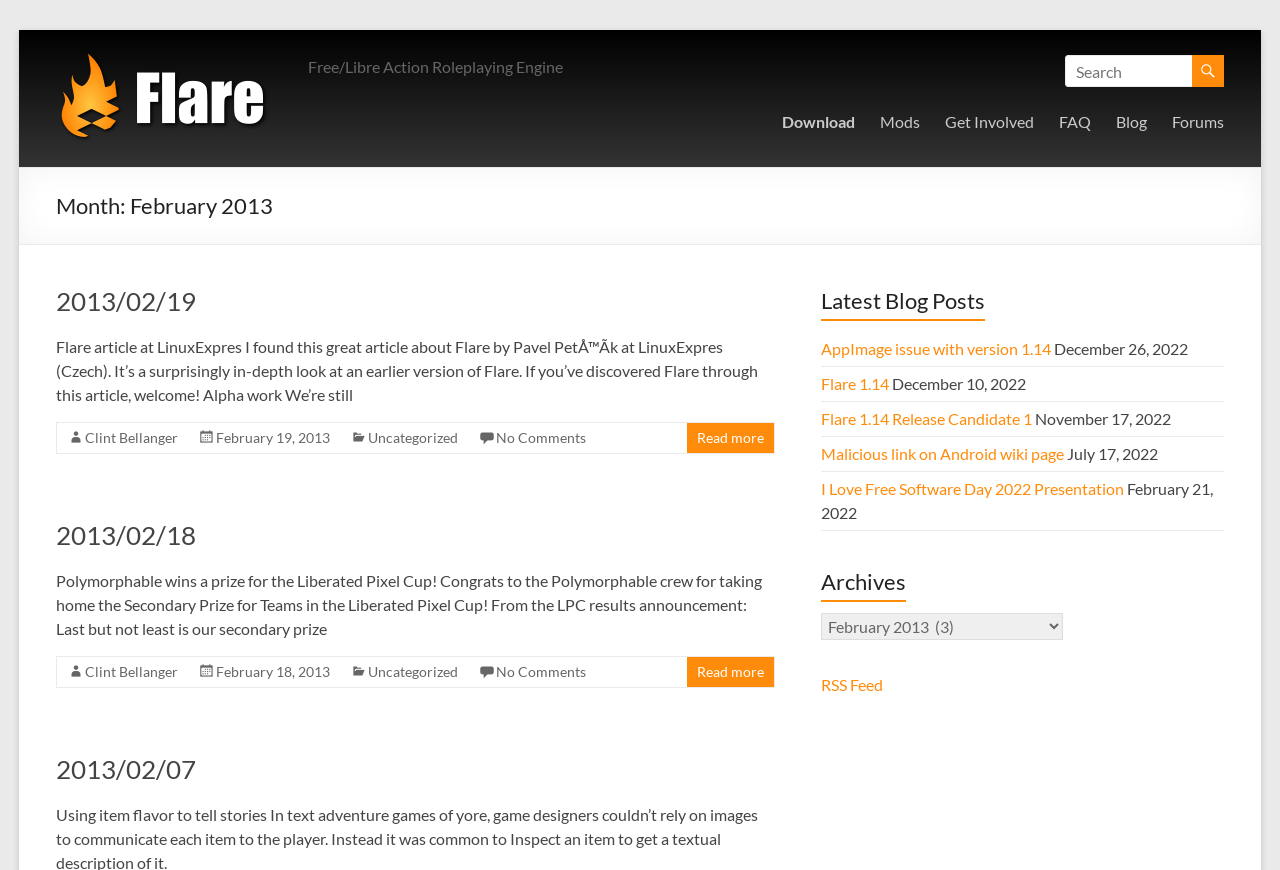Determine the bounding box coordinates for the area that should be clicked to carry out the following instruction: "Subscribe to the RSS Feed".

[0.641, 0.776, 0.69, 0.798]